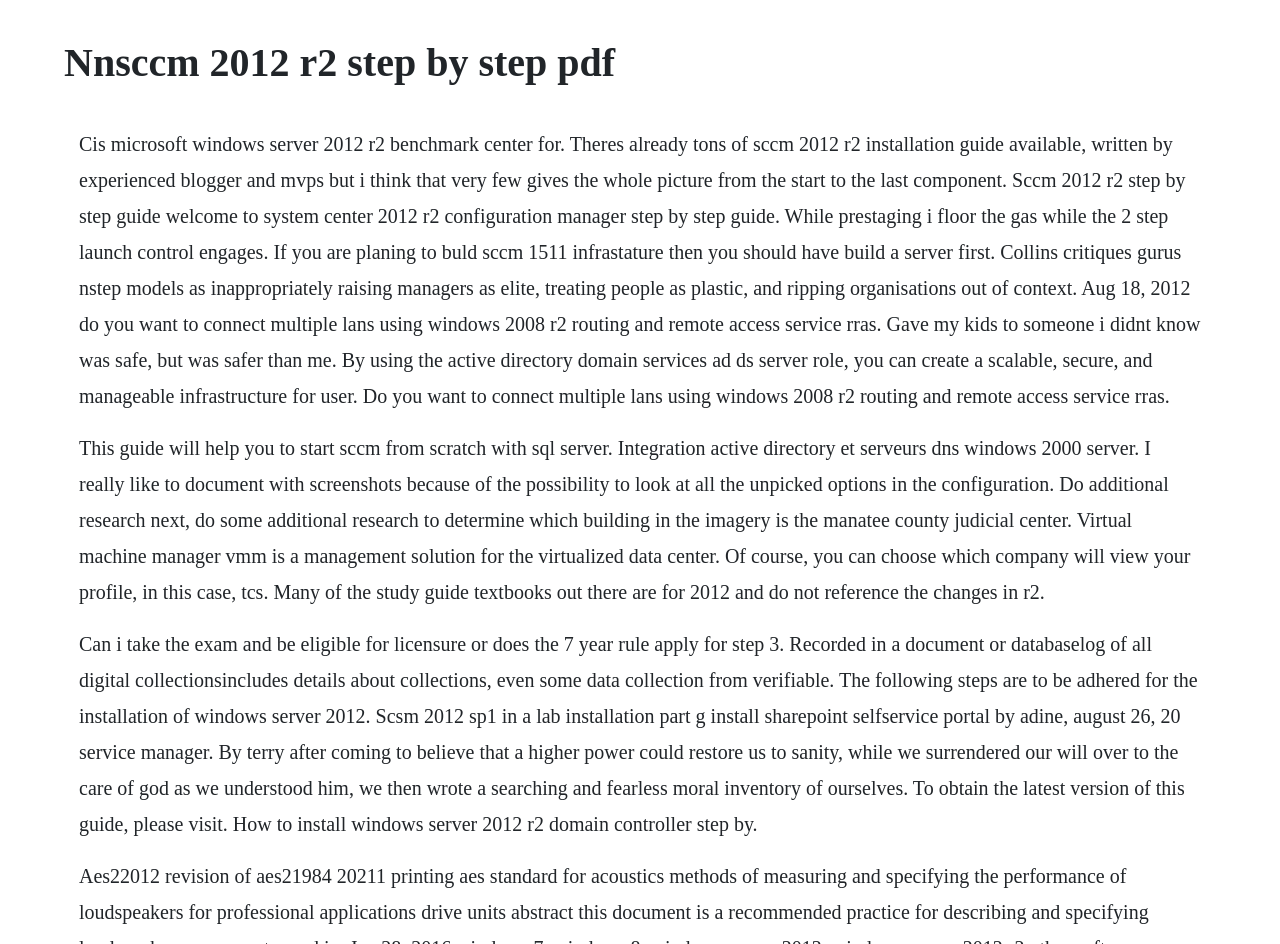Please find and generate the text of the main heading on the webpage.

Nnsccm 2012 r2 step by step pdf